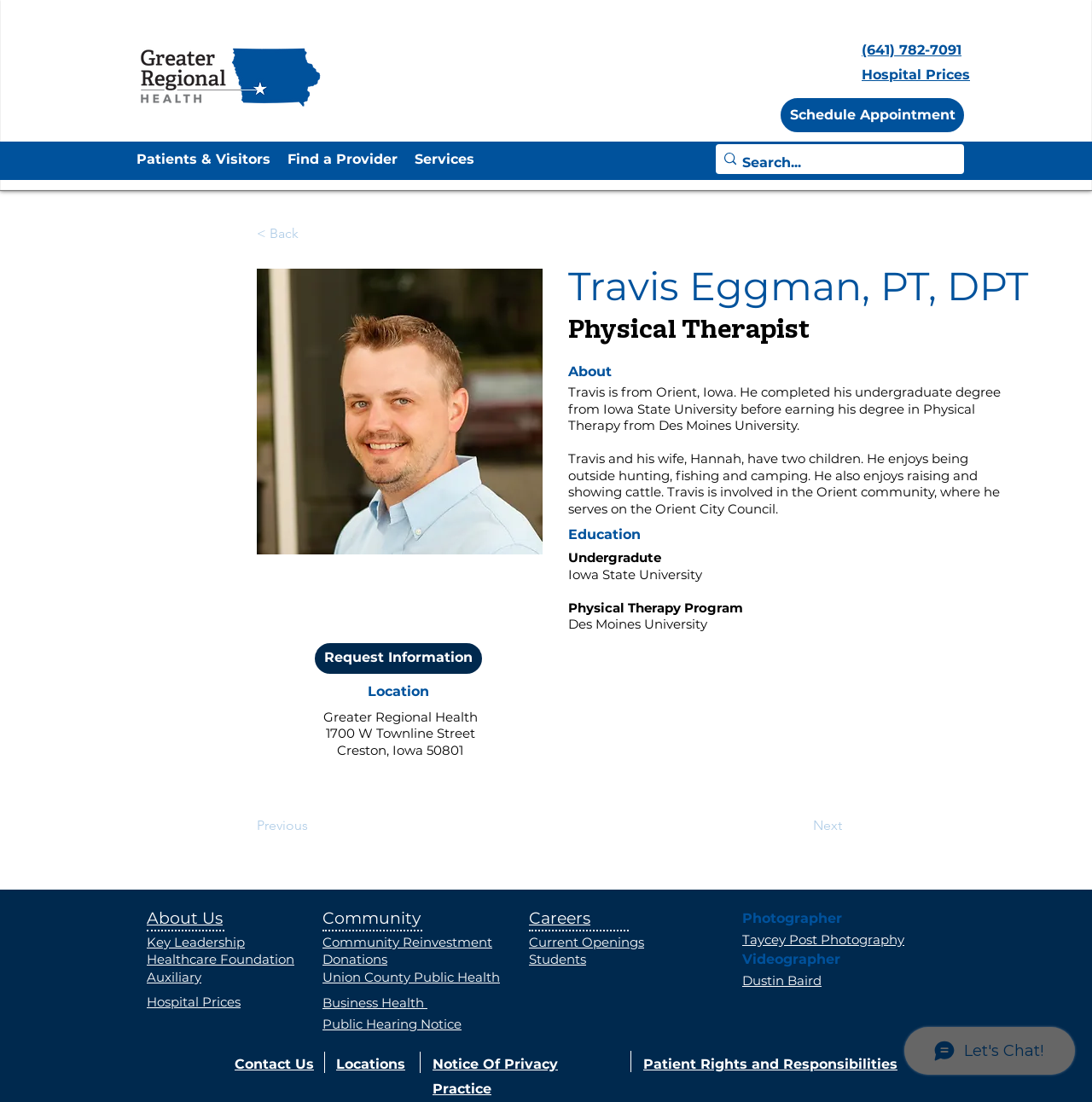Highlight the bounding box coordinates of the element that should be clicked to carry out the following instruction: "Go to the previous page". The coordinates must be given as four float numbers ranging from 0 to 1, i.e., [left, top, right, bottom].

[0.235, 0.734, 0.337, 0.765]